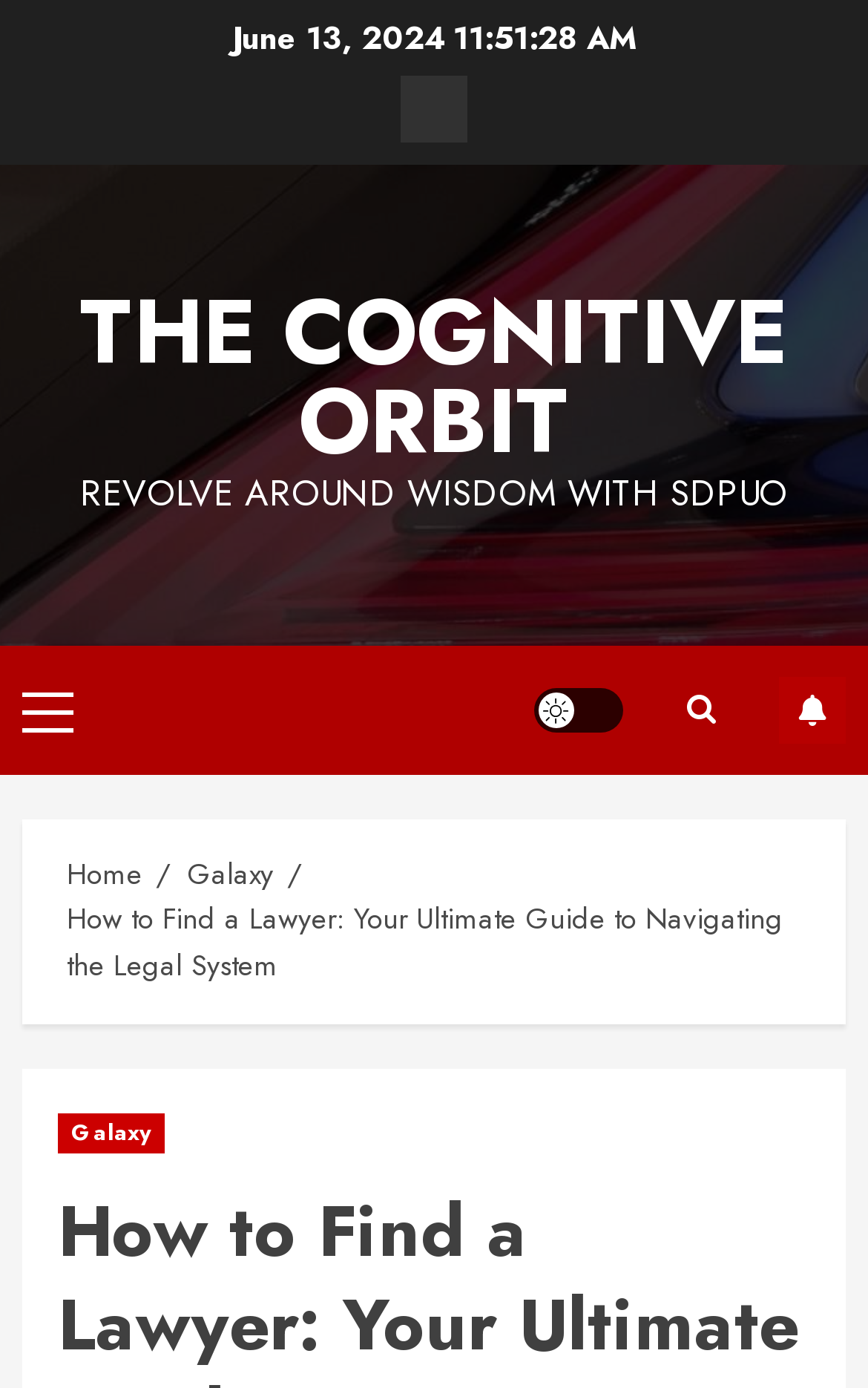Pinpoint the bounding box coordinates of the clickable area necessary to execute the following instruction: "Click the Galaxy link". The coordinates should be given as four float numbers between 0 and 1, namely [left, top, right, bottom].

[0.462, 0.055, 0.538, 0.103]